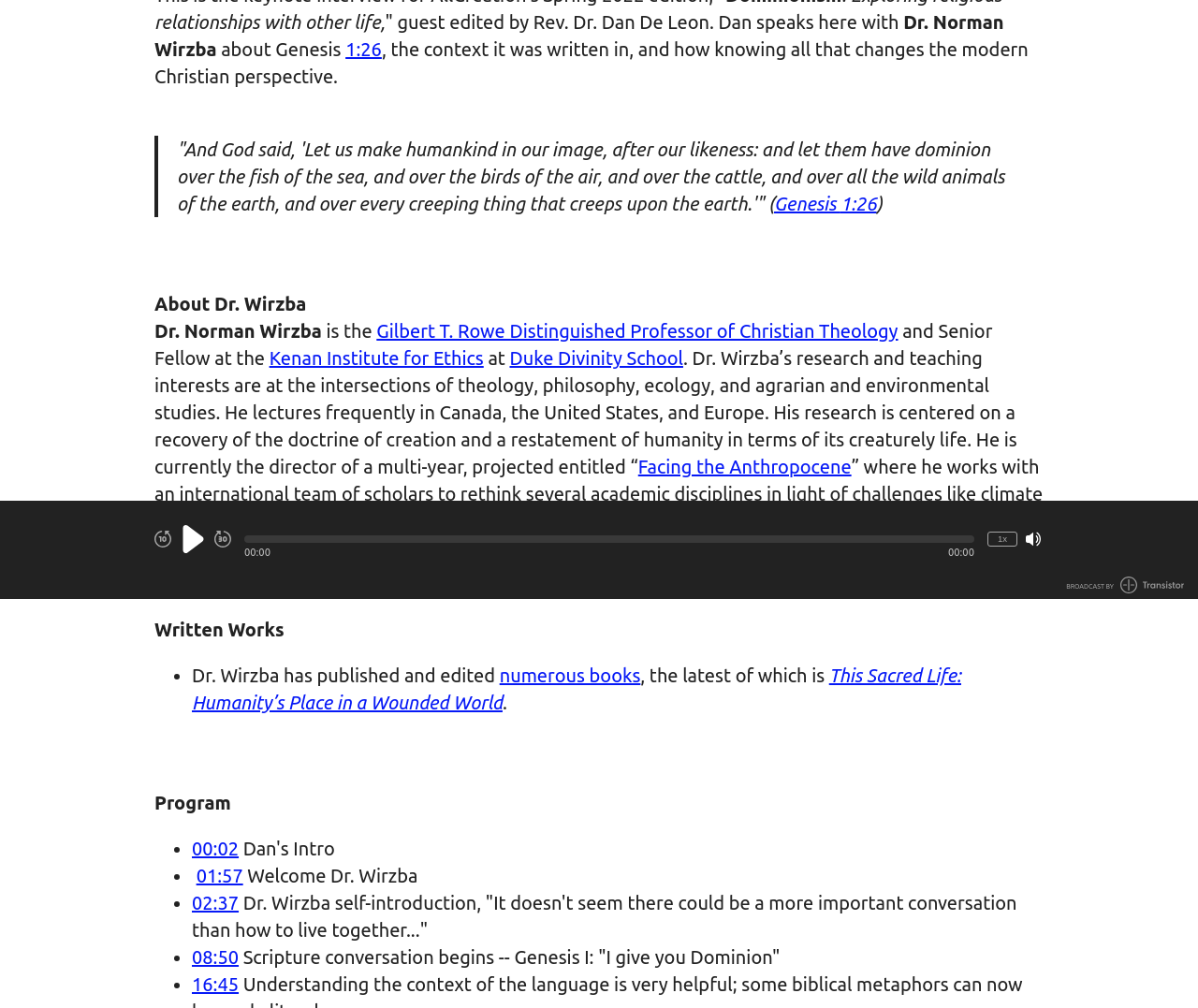Given the description of the UI element: "Duke Divinity School", predict the bounding box coordinates in the form of [left, top, right, bottom], with each value being a float between 0 and 1.

[0.425, 0.345, 0.57, 0.366]